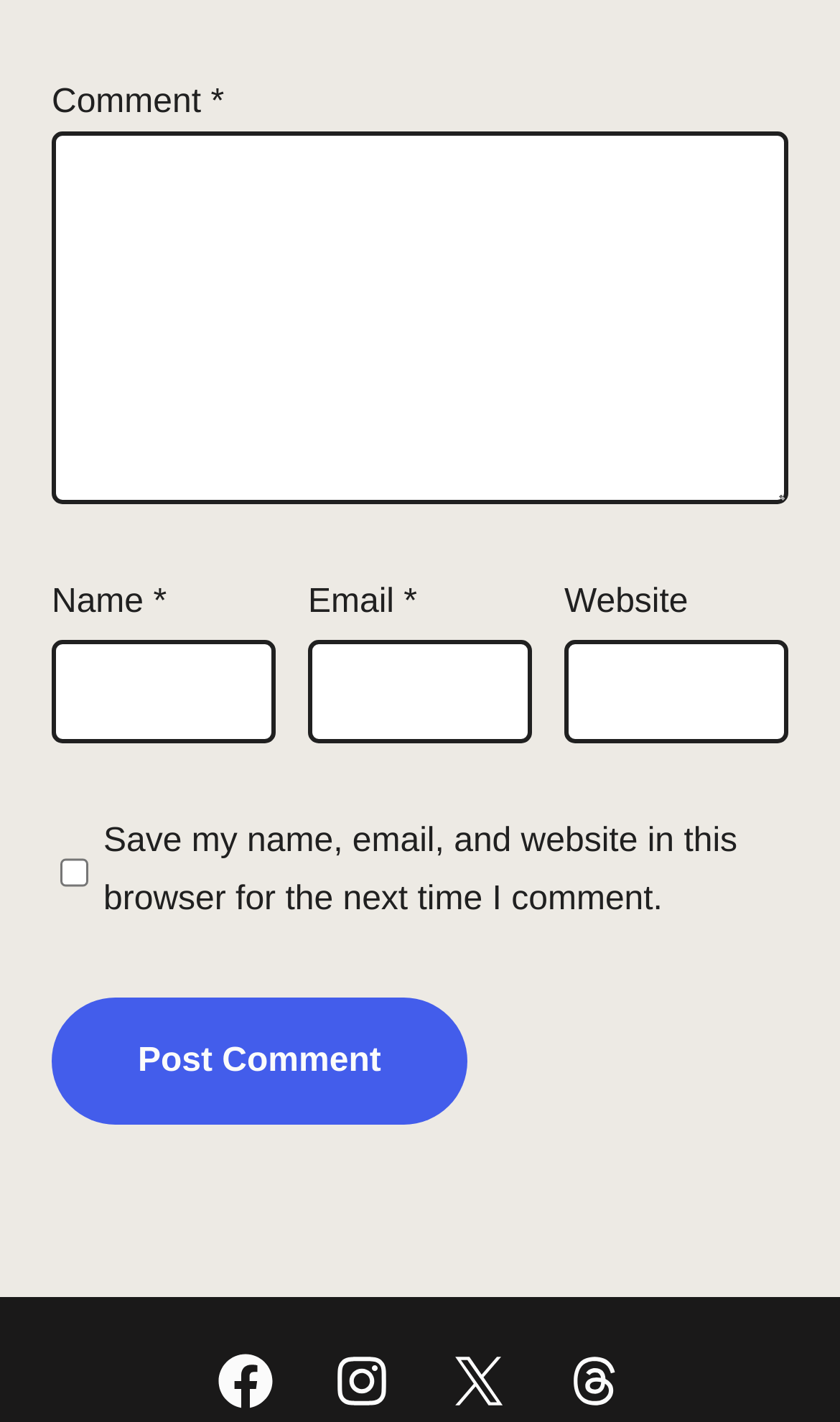Show the bounding box coordinates of the element that should be clicked to complete the task: "Click the post comment button".

[0.062, 0.702, 0.556, 0.791]